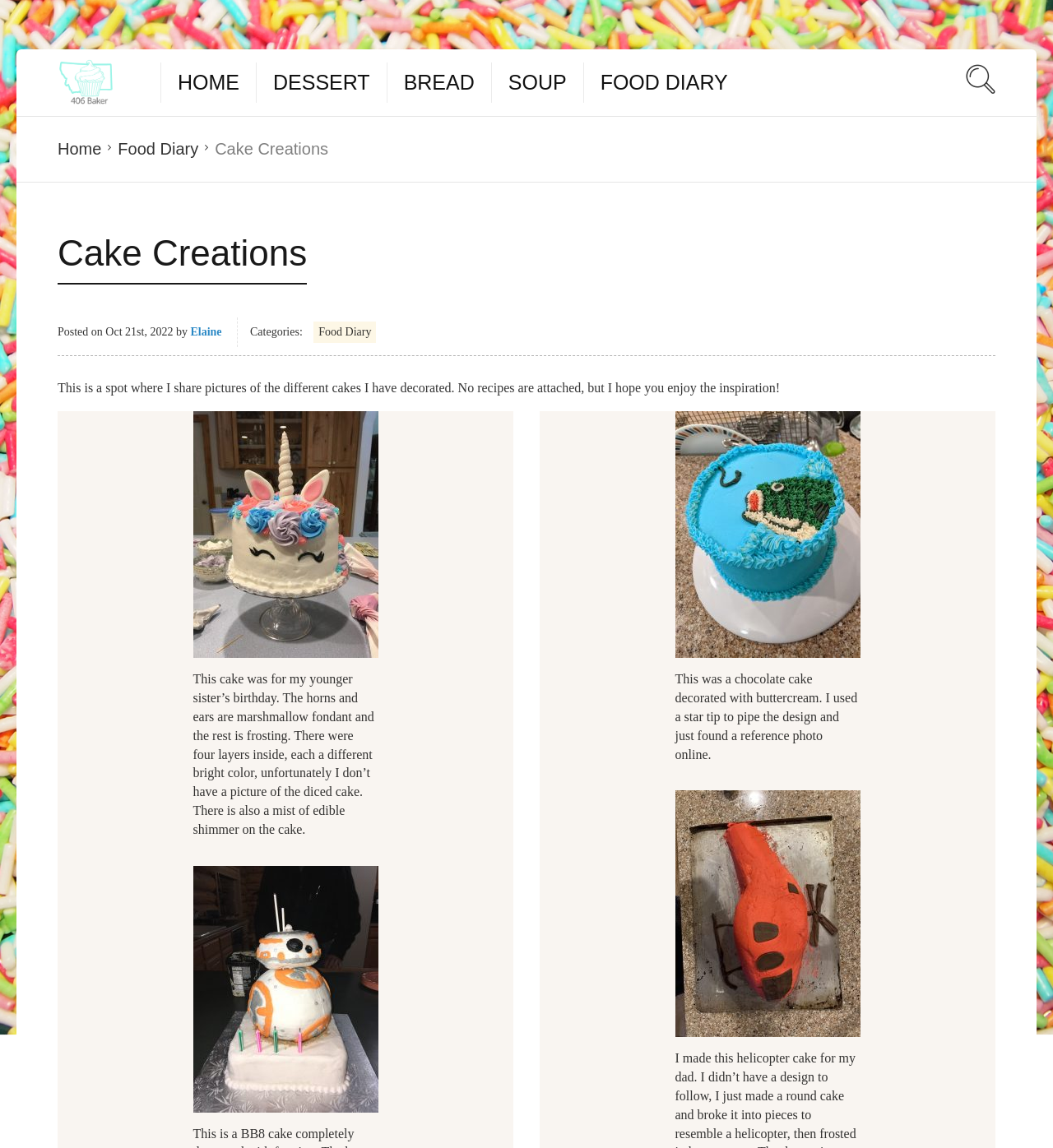Find the bounding box coordinates of the element's region that should be clicked in order to follow the given instruction: "Click on HOME". The coordinates should consist of four float numbers between 0 and 1, i.e., [left, top, right, bottom].

[0.169, 0.054, 0.227, 0.09]